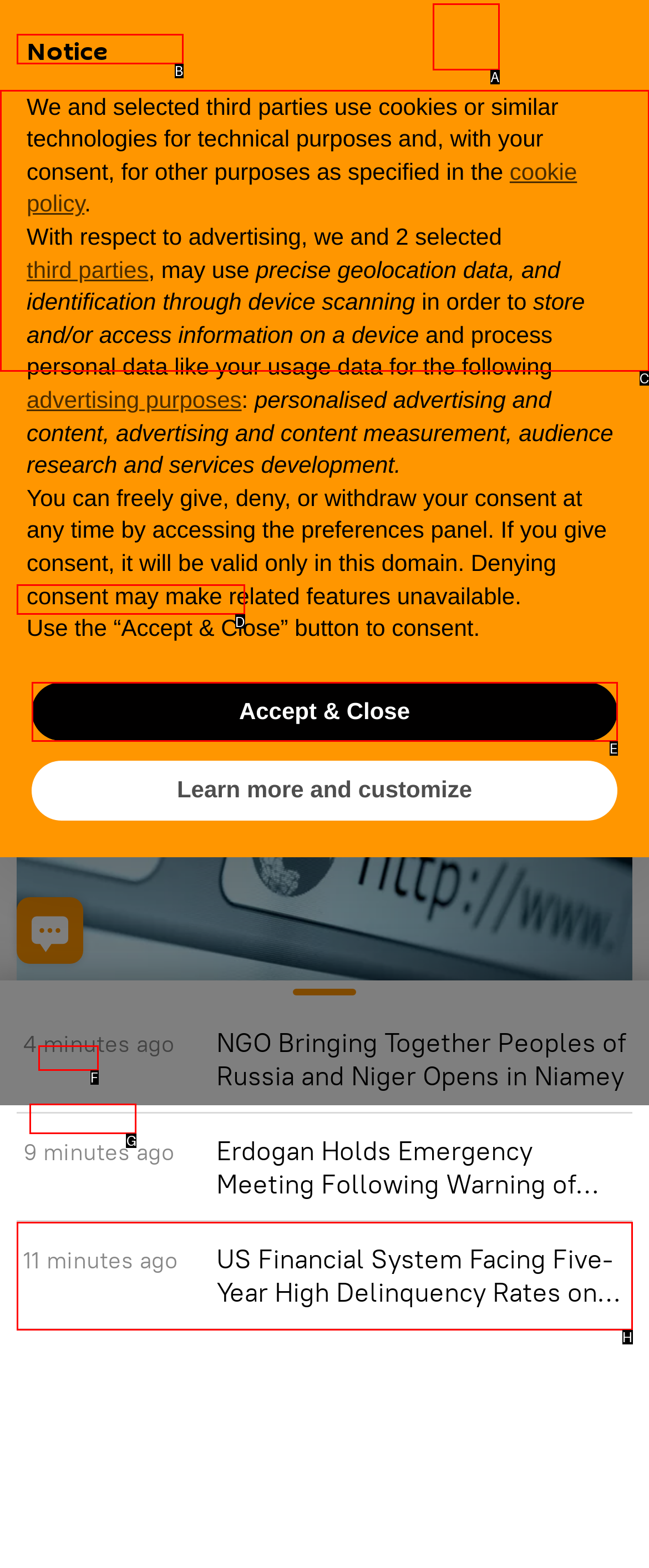Which choice should you pick to execute the task: Subscribe to the newsletter
Respond with the letter associated with the correct option only.

G